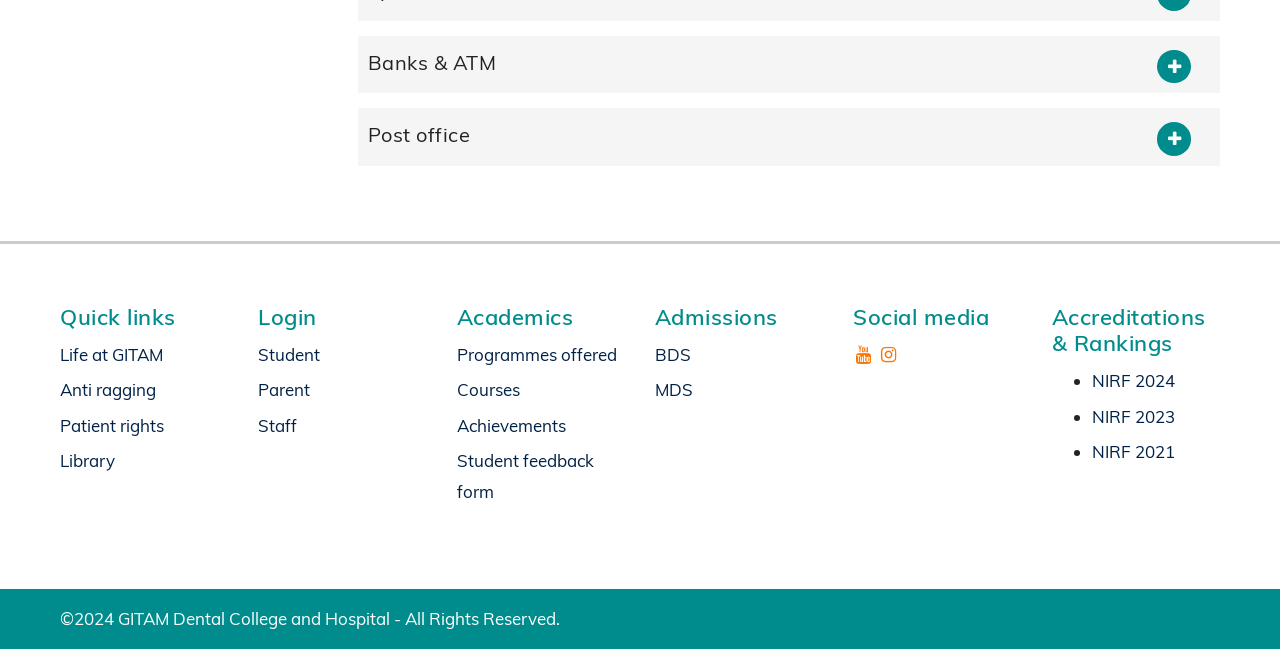Give the bounding box coordinates for the element described as: "Achievements".

[0.357, 0.639, 0.442, 0.672]